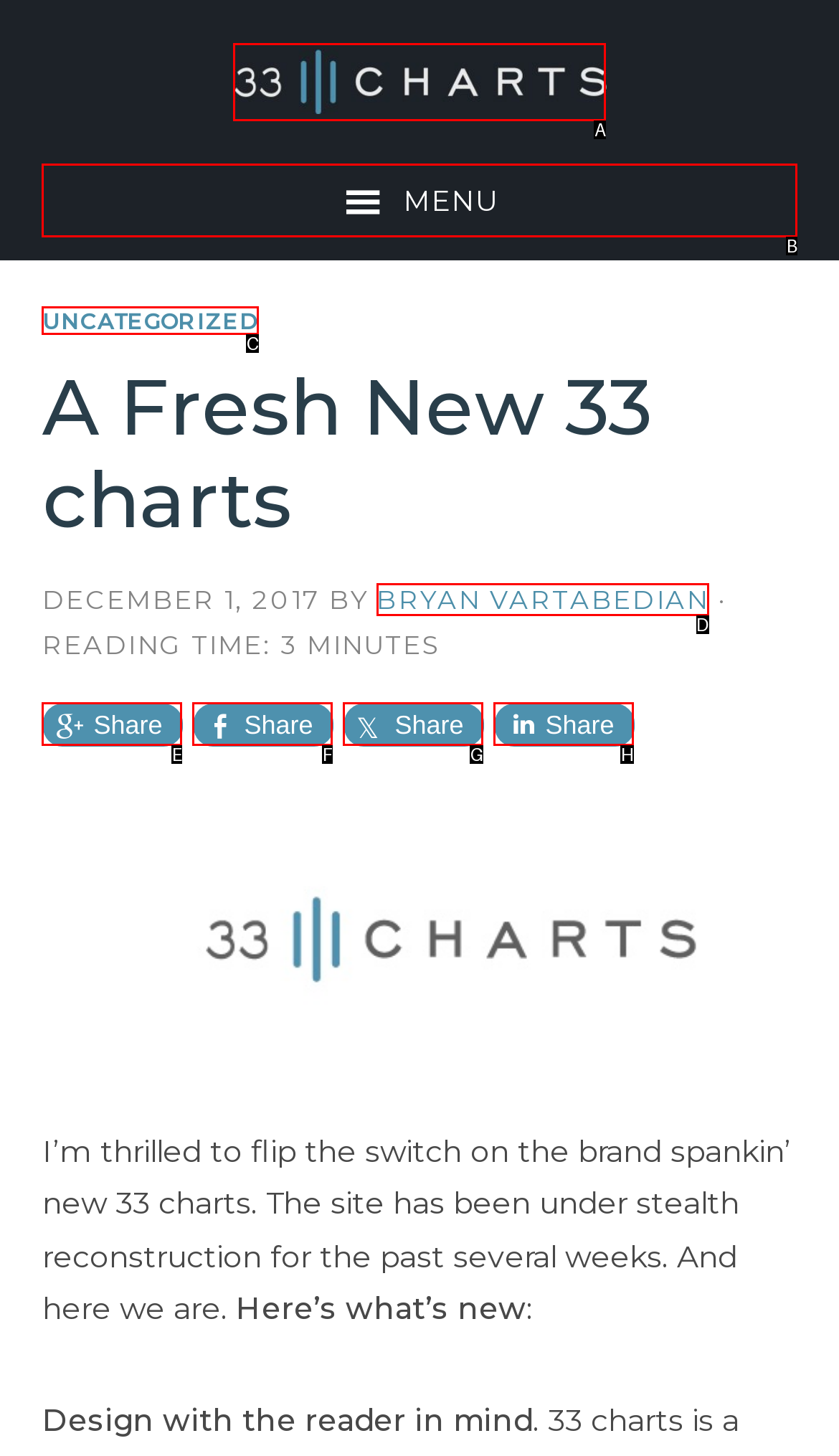Which HTML element fits the description: 33 Charts? Respond with the letter of the appropriate option directly.

A